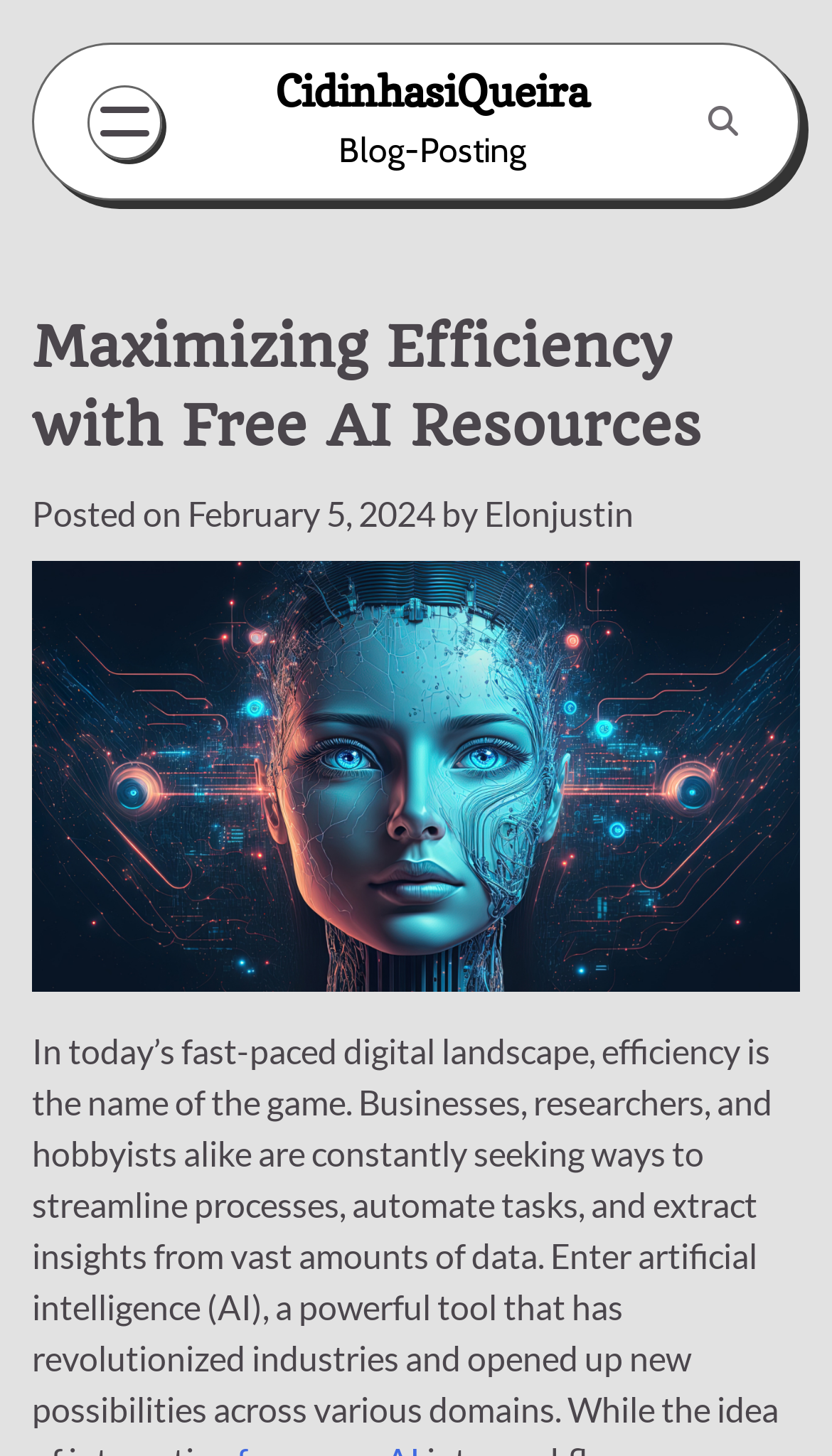Please provide the main heading of the webpage content.

Maximizing Efficiency with Free AI Resources